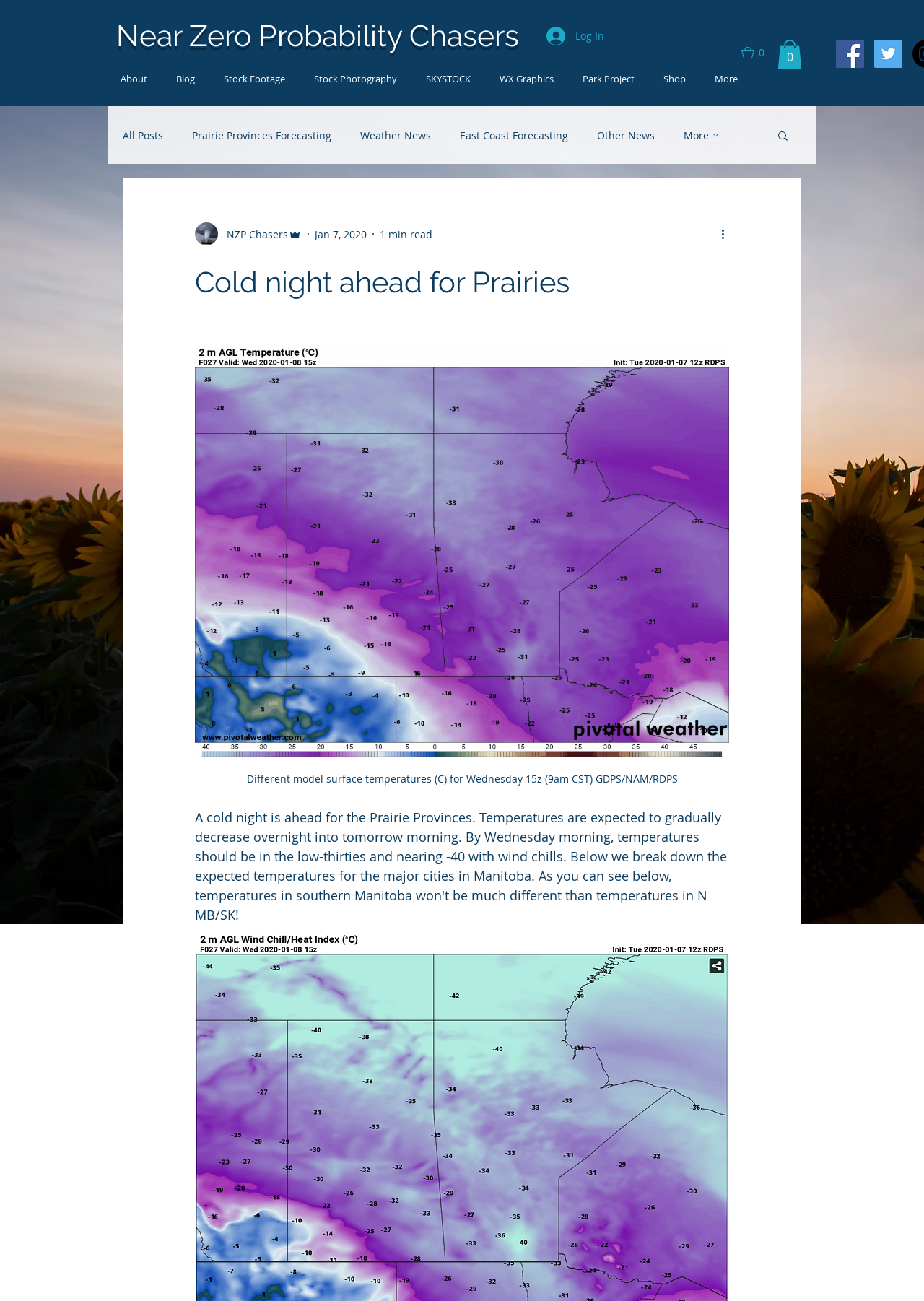Determine the bounding box coordinates for the clickable element to execute this instruction: "Read more about Near Zero Probability Chasers". Provide the coordinates as four float numbers between 0 and 1, i.e., [left, top, right, bottom].

[0.126, 0.014, 0.562, 0.041]